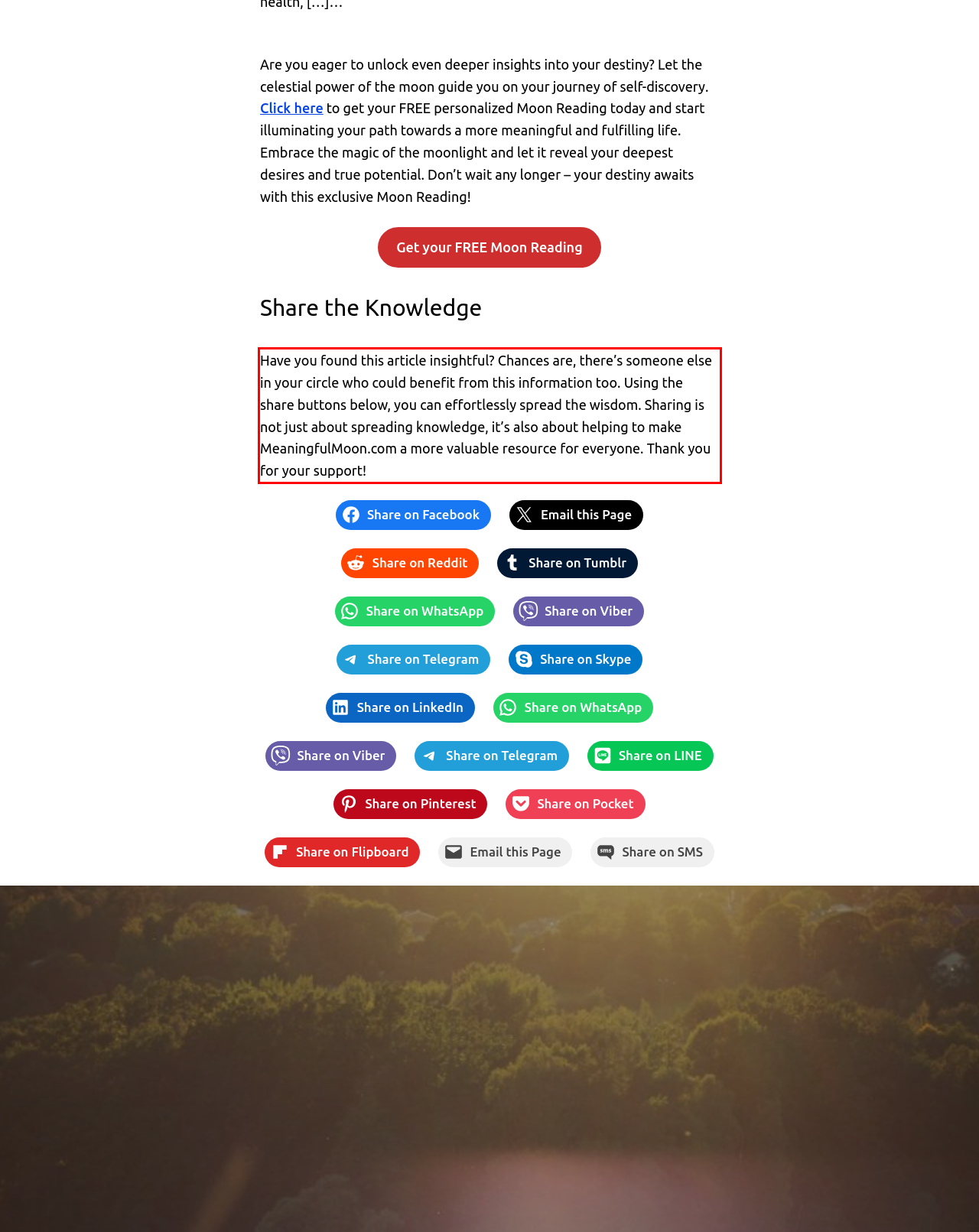Please look at the webpage screenshot and extract the text enclosed by the red bounding box.

Have you found this article insightful? Chances are, there’s someone else in your circle who could benefit from this information too. Using the share buttons below, you can effortlessly spread the wisdom. Sharing is not just about spreading knowledge, it’s also about helping to make MeaningfulMoon.com a more valuable resource for everyone. Thank you for your support!